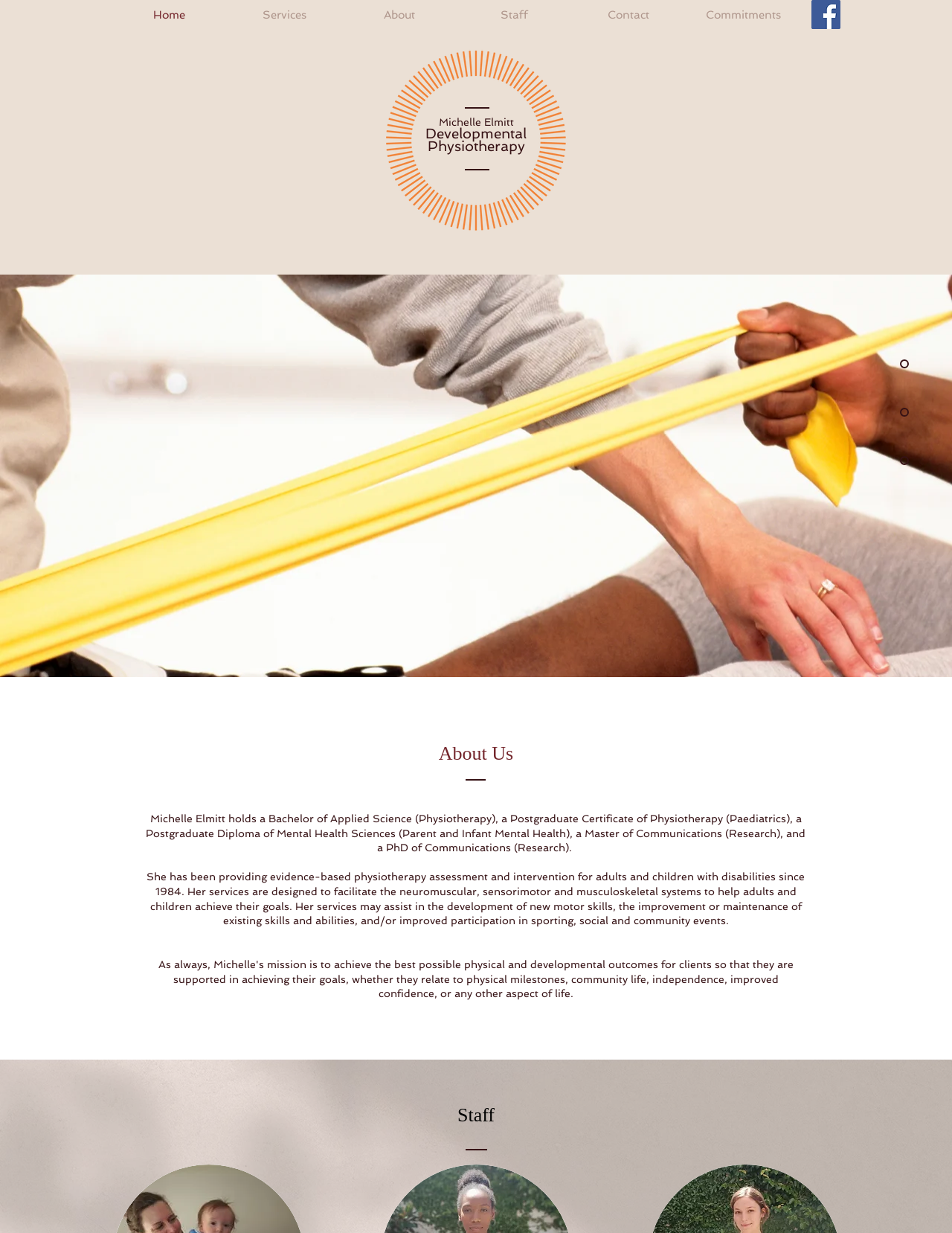Using the provided element description, identify the bounding box coordinates as (top-left x, top-left y, bottom-right x, bottom-right y). Ensure all values are between 0 and 1. Description: Commitments

[0.72, 0.006, 0.841, 0.018]